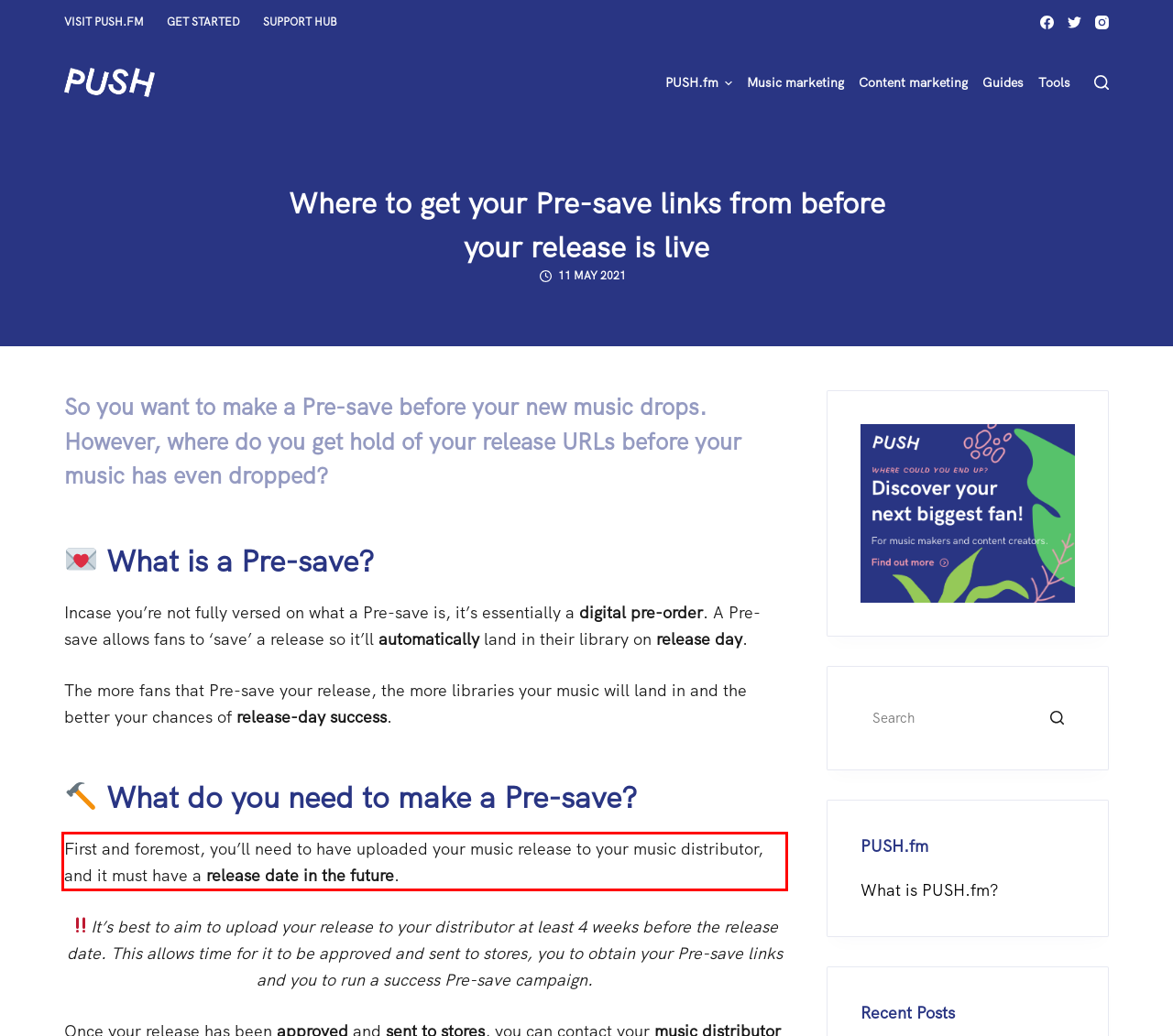Given a screenshot of a webpage, locate the red bounding box and extract the text it encloses.

First and foremost, you’ll need to have uploaded your music release to your music distributor, and it must have a release date in the future.